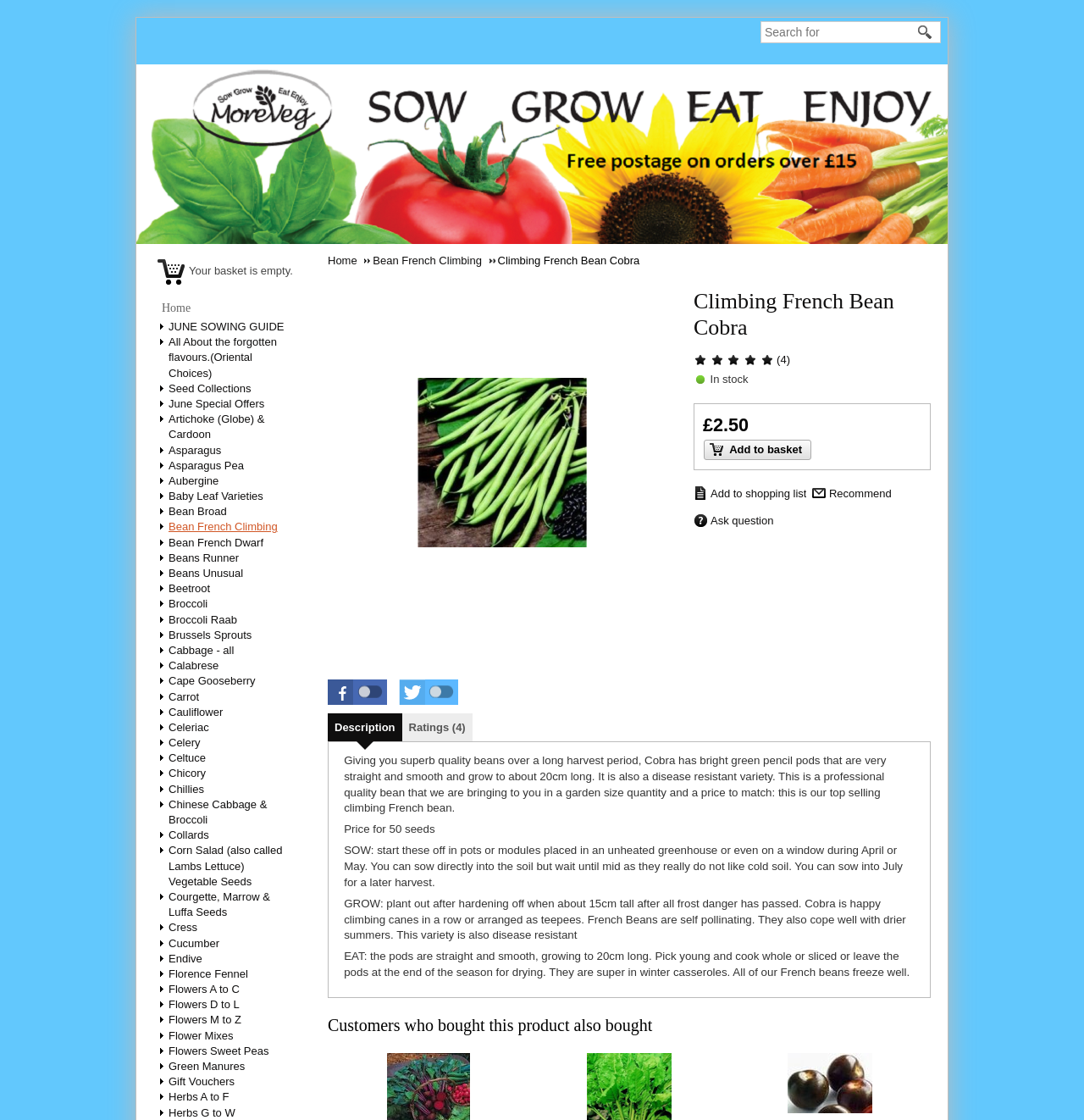Identify the bounding box for the UI element that is described as follows: "Description".

[0.302, 0.637, 0.371, 0.662]